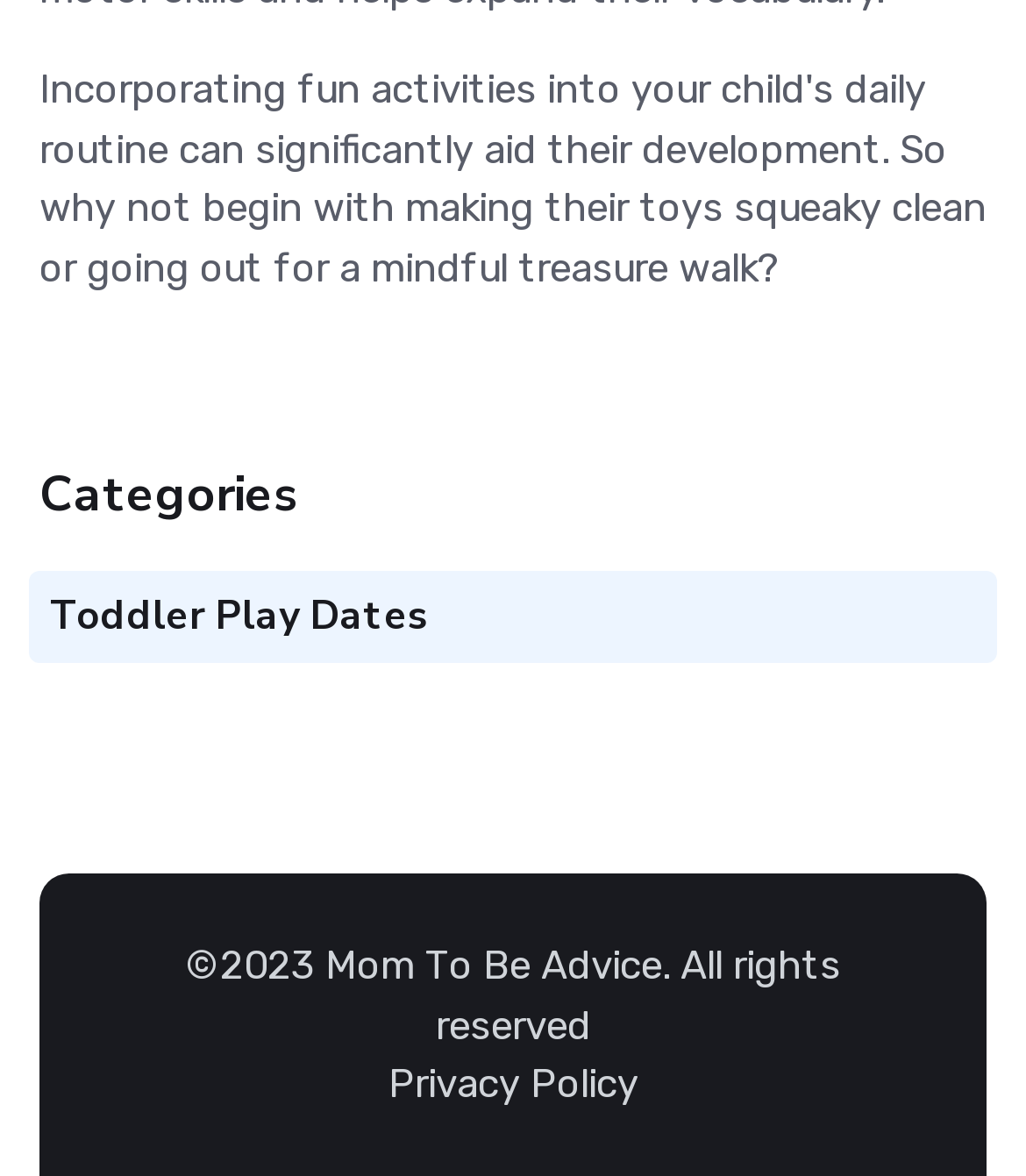Extract the bounding box coordinates of the UI element described: "Mom To Be Advice". Provide the coordinates in the format [left, top, right, bottom] with values ranging from 0 to 1.

[0.317, 0.8, 0.645, 0.84]